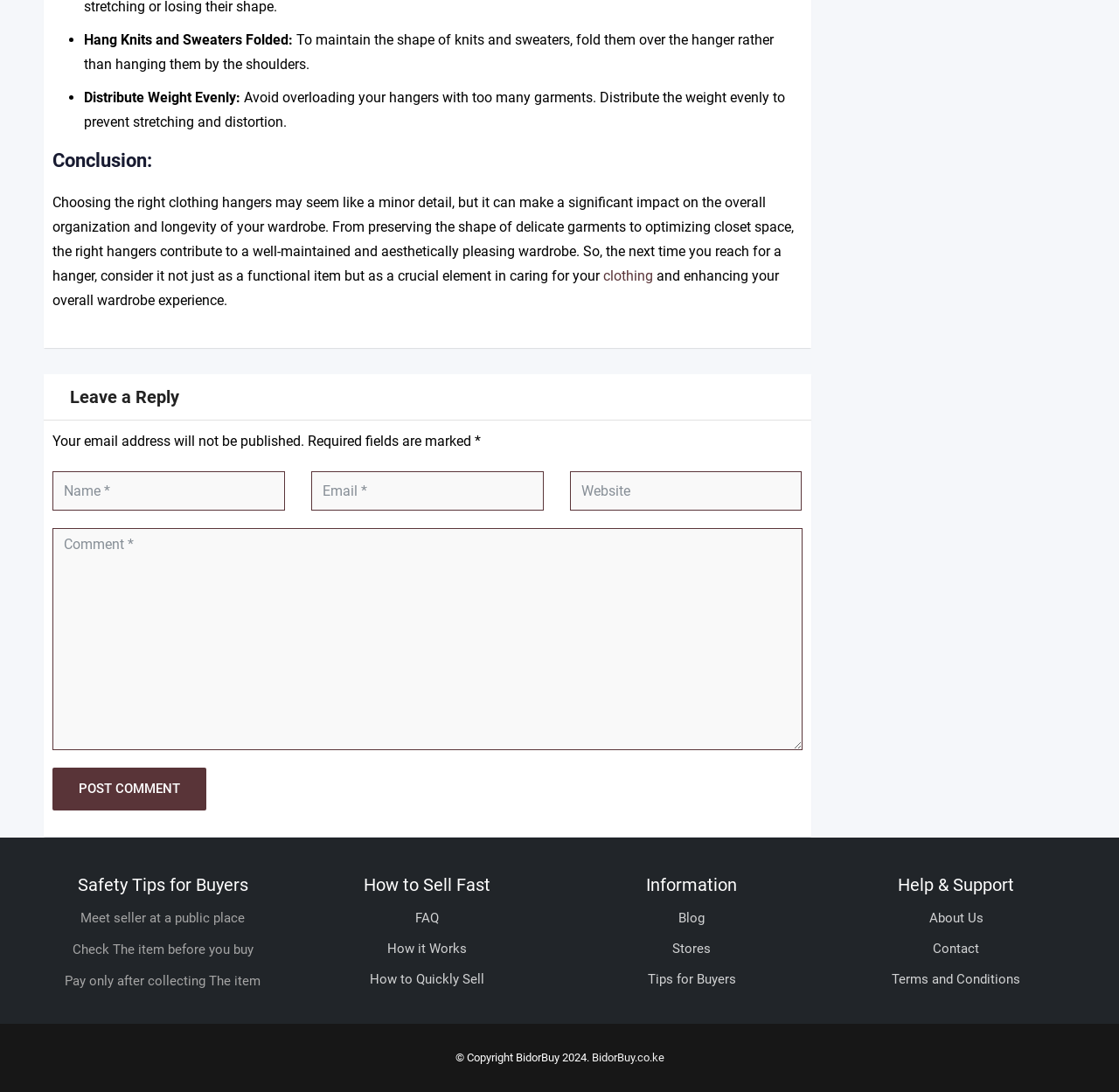Determine the bounding box coordinates of the clickable region to execute the instruction: "Contact us". The coordinates should be four float numbers between 0 and 1, denoted as [left, top, right, bottom].

[0.834, 0.857, 0.875, 0.881]